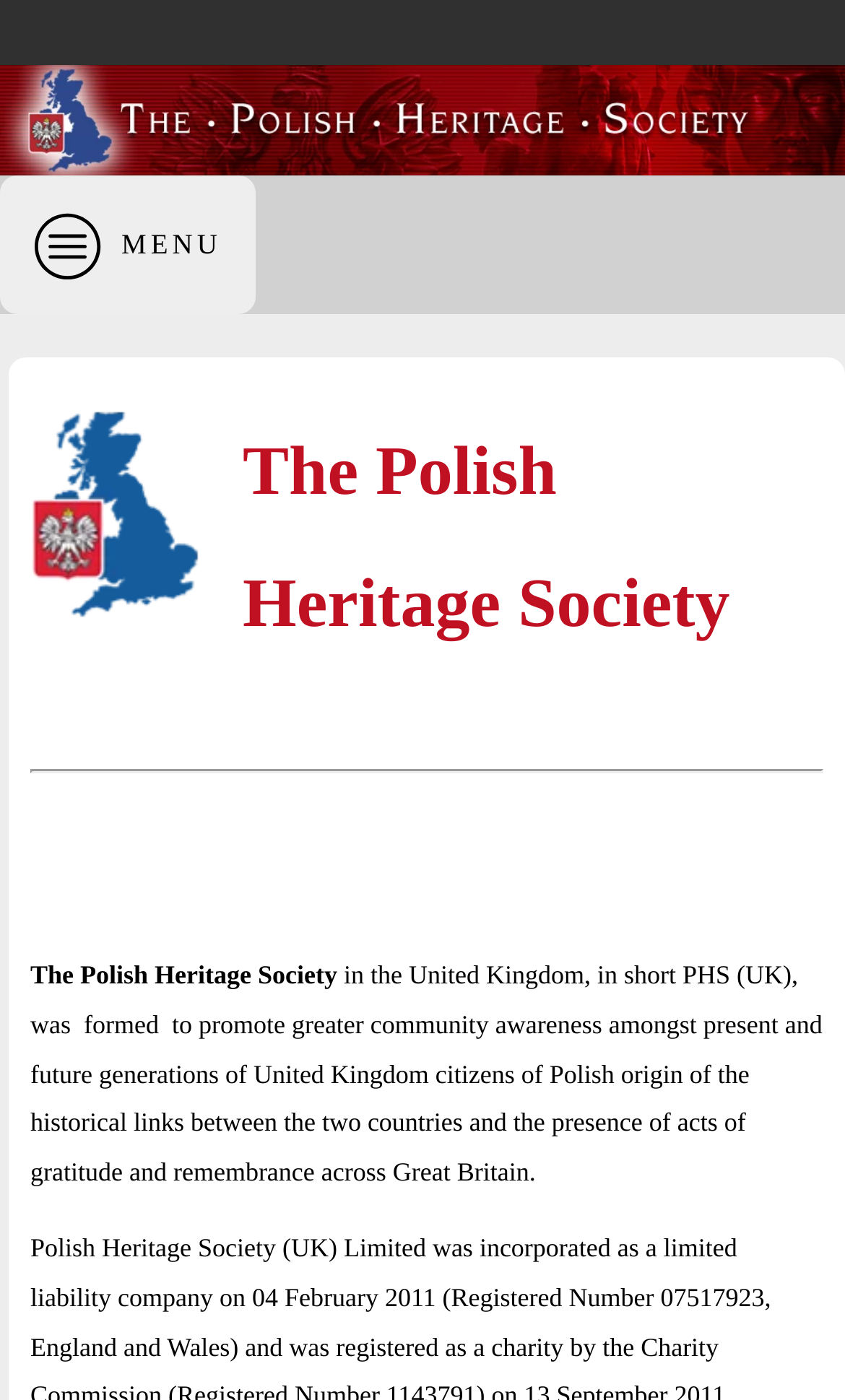What is the name of the organization?
Using the picture, provide a one-word or short phrase answer.

The Polish Heritage Society